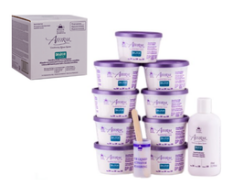Analyze the image and describe all the key elements you observe.

The image showcases the "Avlon Affirm Dry & Itchy Scalp Relaxer" set, prominently featuring a collection of nine individual tubs of the relaxer in varying sizes, stacked neatly to highlight their glossy, purple-lidded containers. To the left, there's a boxed set that appears to contain additional products, accompanied by a bottle of cream or lotion, emphasizing the comprehensive nature of this treatment solution. This product is excellent for addressing scalp dryness and itchiness, making it an appealing choice for those looking to maintain a healthy scalp environment. The packaging design conveys a sense of professionalism and effectiveness, aligning with the product's intended use in hair care routines.